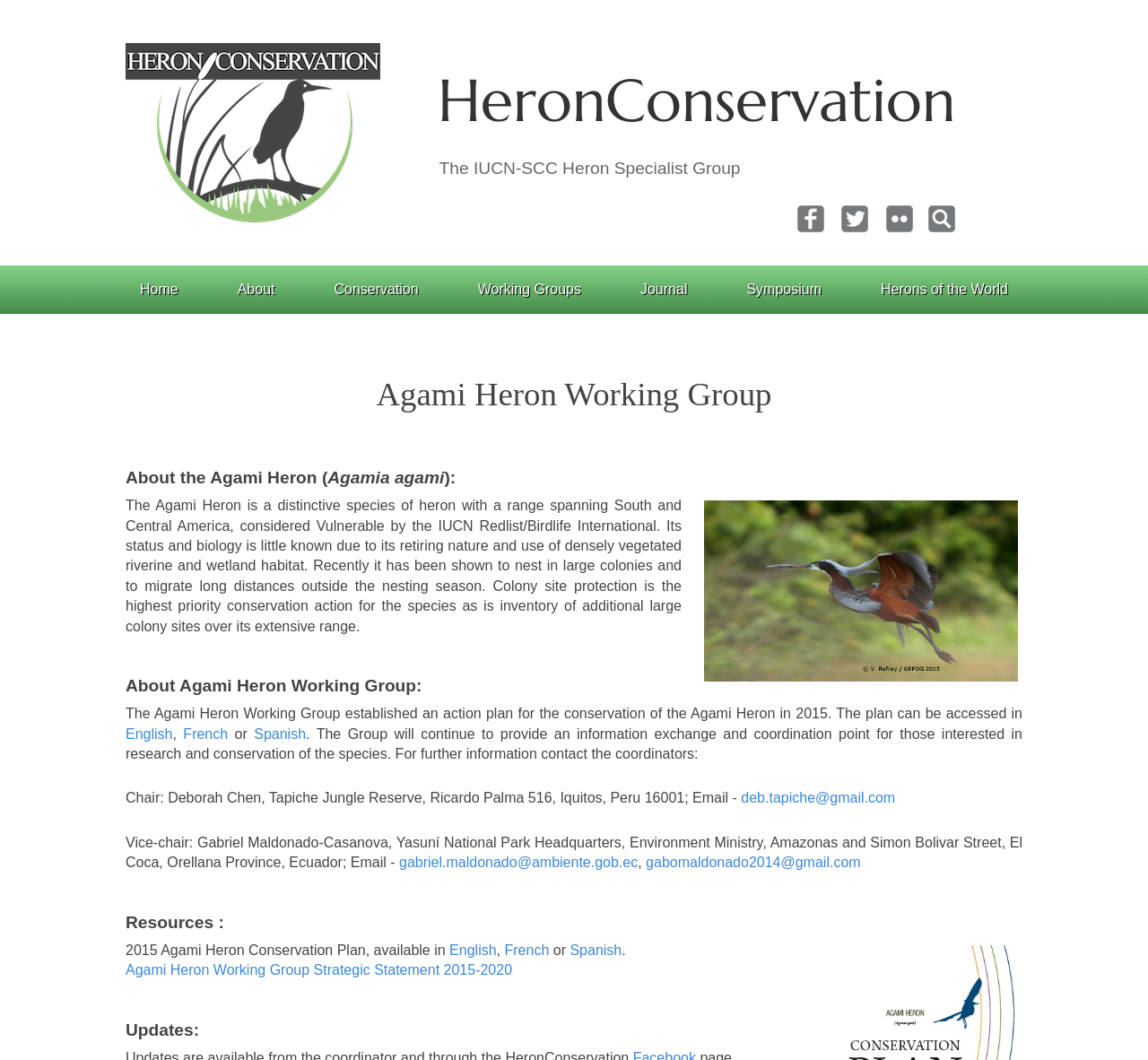Please provide a comprehensive answer to the question based on the screenshot: What is the status of the Agami Heron according to the IUCN Redlist/Birdlife International?

The status of the Agami Heron can be found in the text 'The Agami Heron is a distinctive species of heron with a range spanning South and Central America, considered Vulnerable by the IUCN Redlist/Birdlife International.' which indicates that the species is considered Vulnerable according to the IUCN Redlist/Birdlife International.